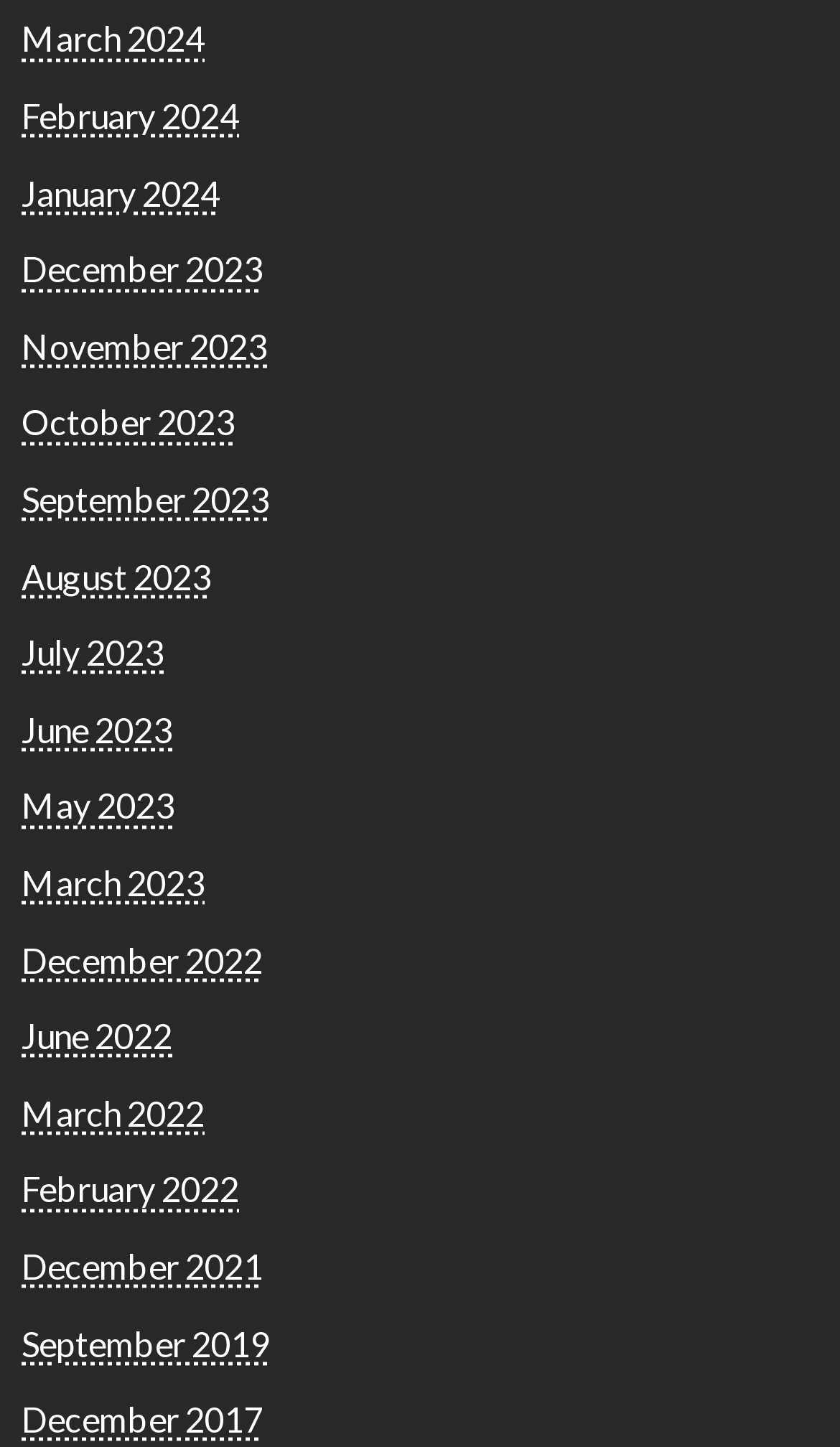What is the most recent month listed?
Provide an in-depth answer to the question, covering all aspects.

I looked at the list of links and found the most recent month listed, which is March 2024, at the top of the list.